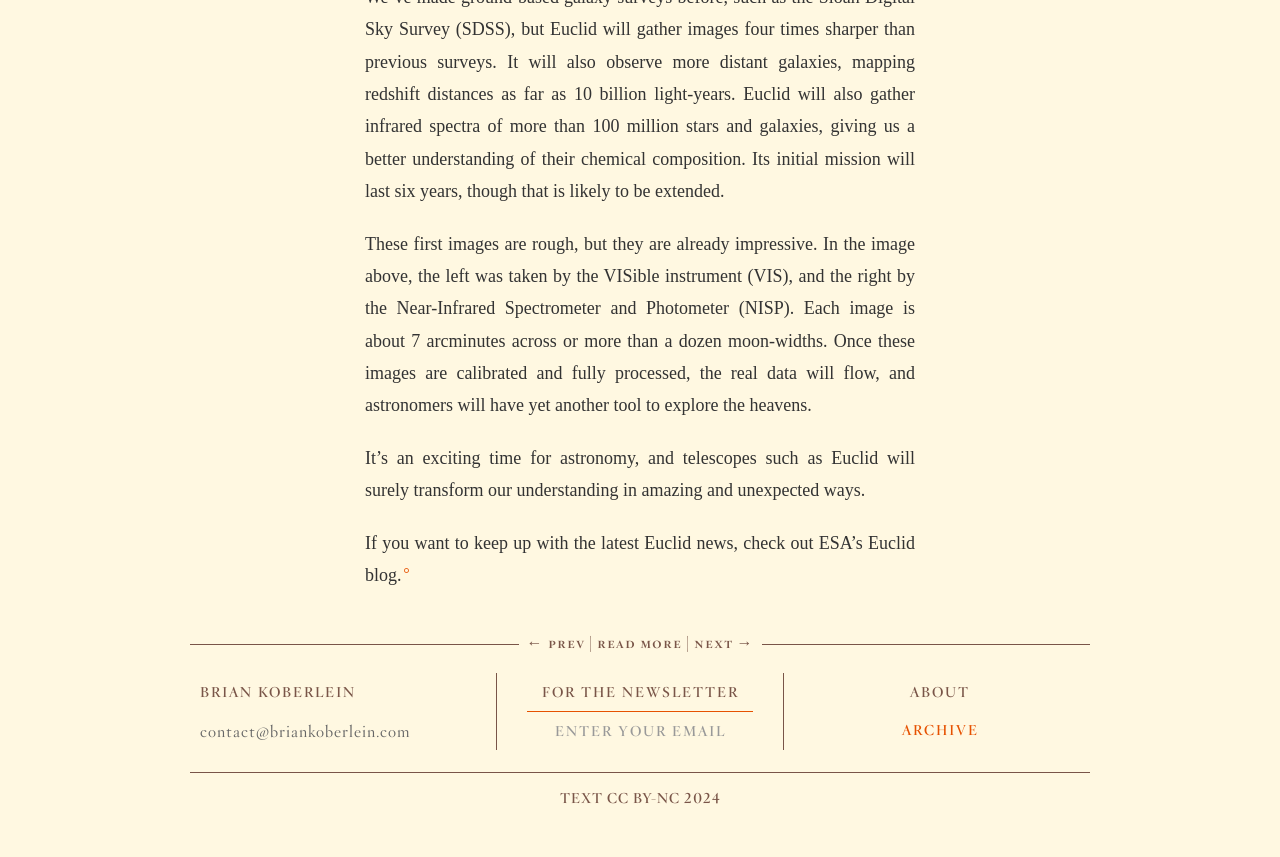Please specify the coordinates of the bounding box for the element that should be clicked to carry out this instruction: "contact the author". The coordinates must be four float numbers between 0 and 1, formatted as [left, top, right, bottom].

[0.156, 0.842, 0.32, 0.866]